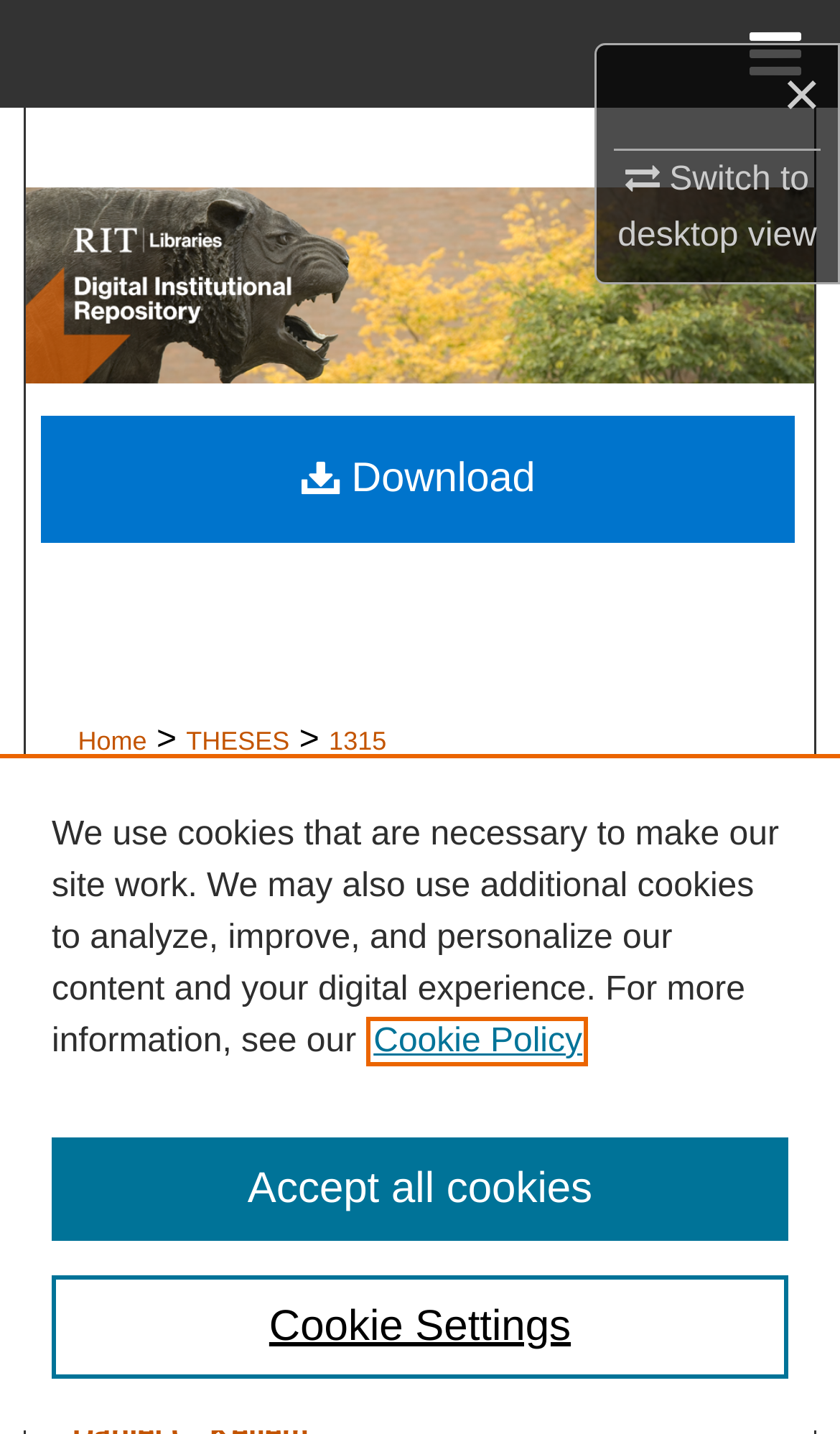What is the type of document being described?
Please give a well-detailed answer to the question.

I found the answer by looking at the 'THESES' heading and the breadcrumb navigation, which suggests that the document is a thesis.